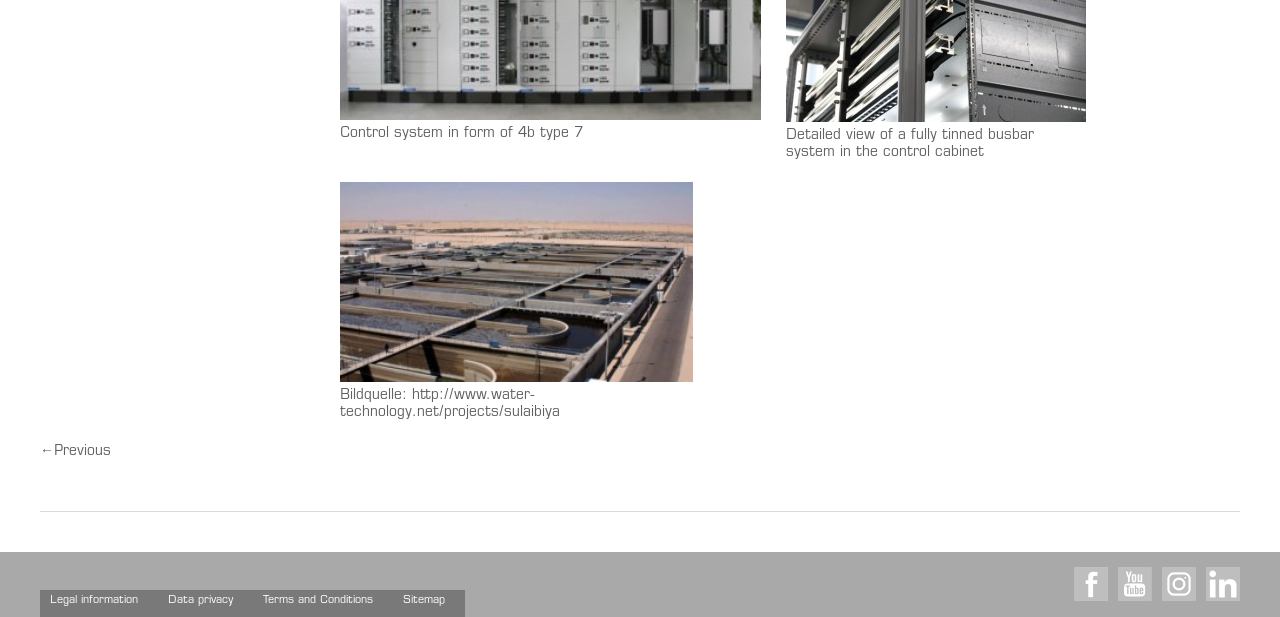What is the source of the image?
Please elaborate on the answer to the question with detailed information.

The answer can be found by looking at the figcaption element, which contains a StaticText element with the text 'Bildquelle: http://www.water-technology.net/projects/sulaibiya'. This suggests that the source of the image is the provided URL.